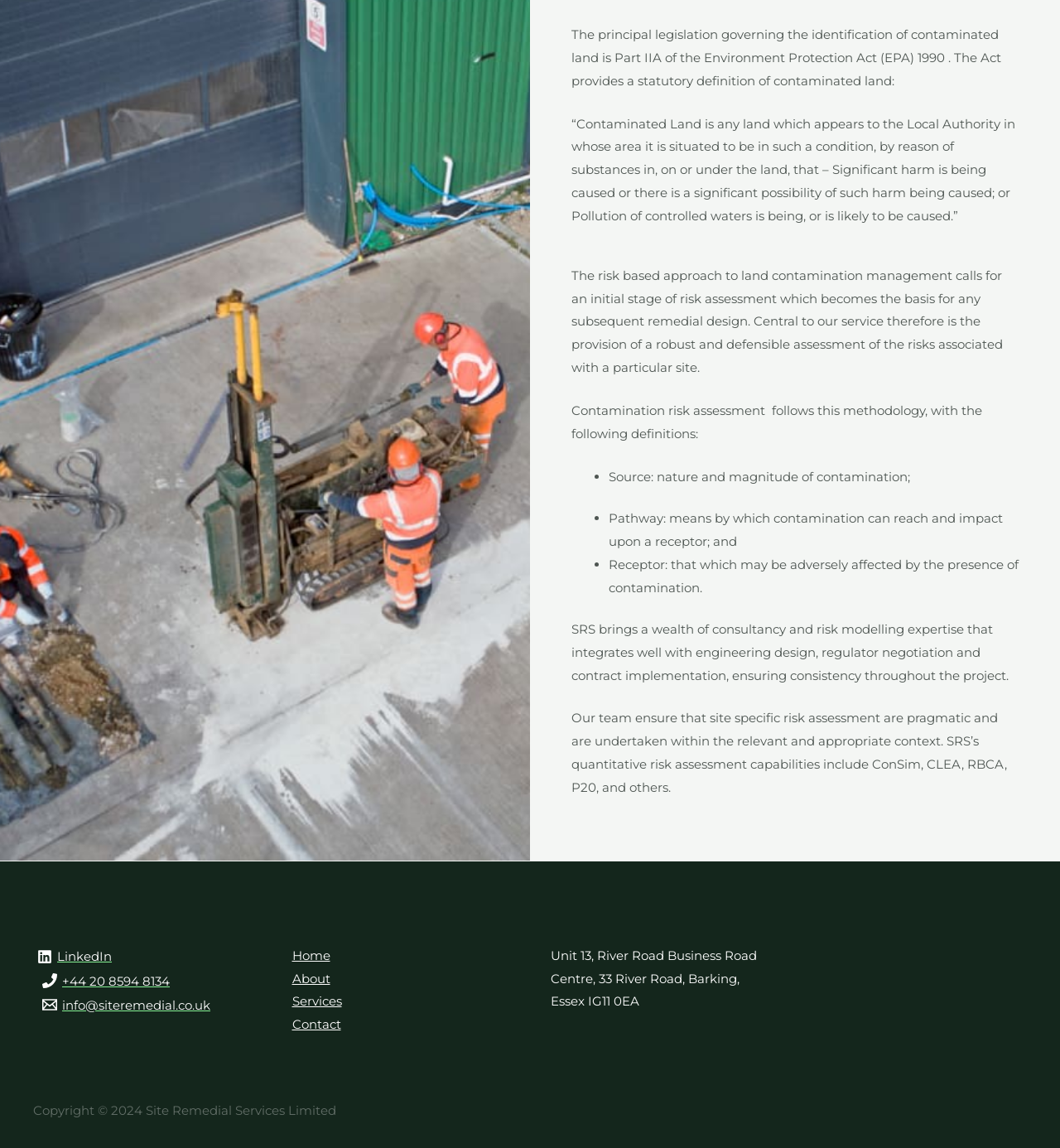Given the element description name="companyname" placeholder="Company Name", identify the bounding box coordinates for the UI element on the webpage screenshot. The format should be (top-left x, top-left y, bottom-right x, bottom-right y), with values between 0 and 1.

None